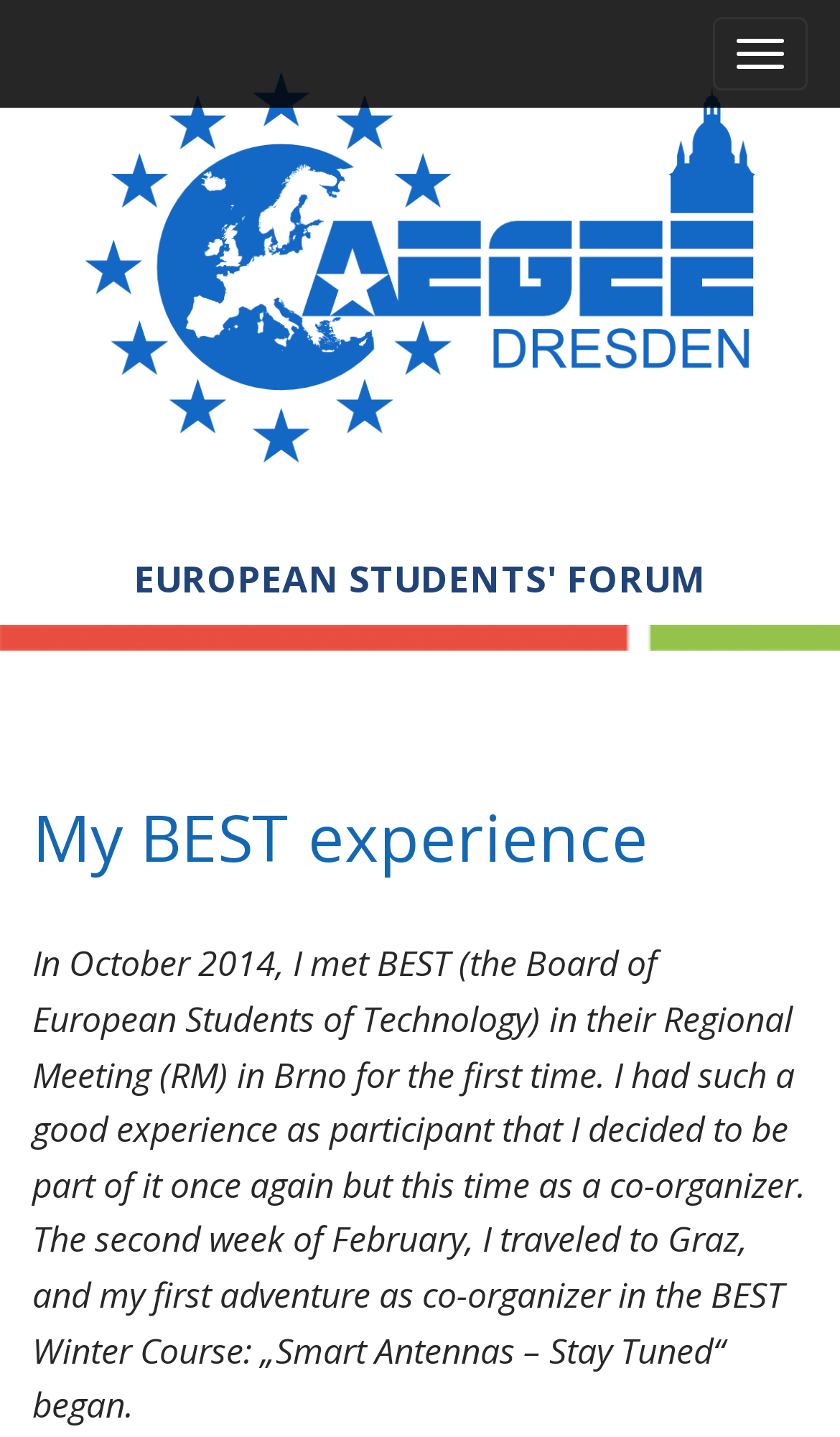What is the topic of the BEST Winter Course?
From the image, respond using a single word or phrase.

Smart Antennas